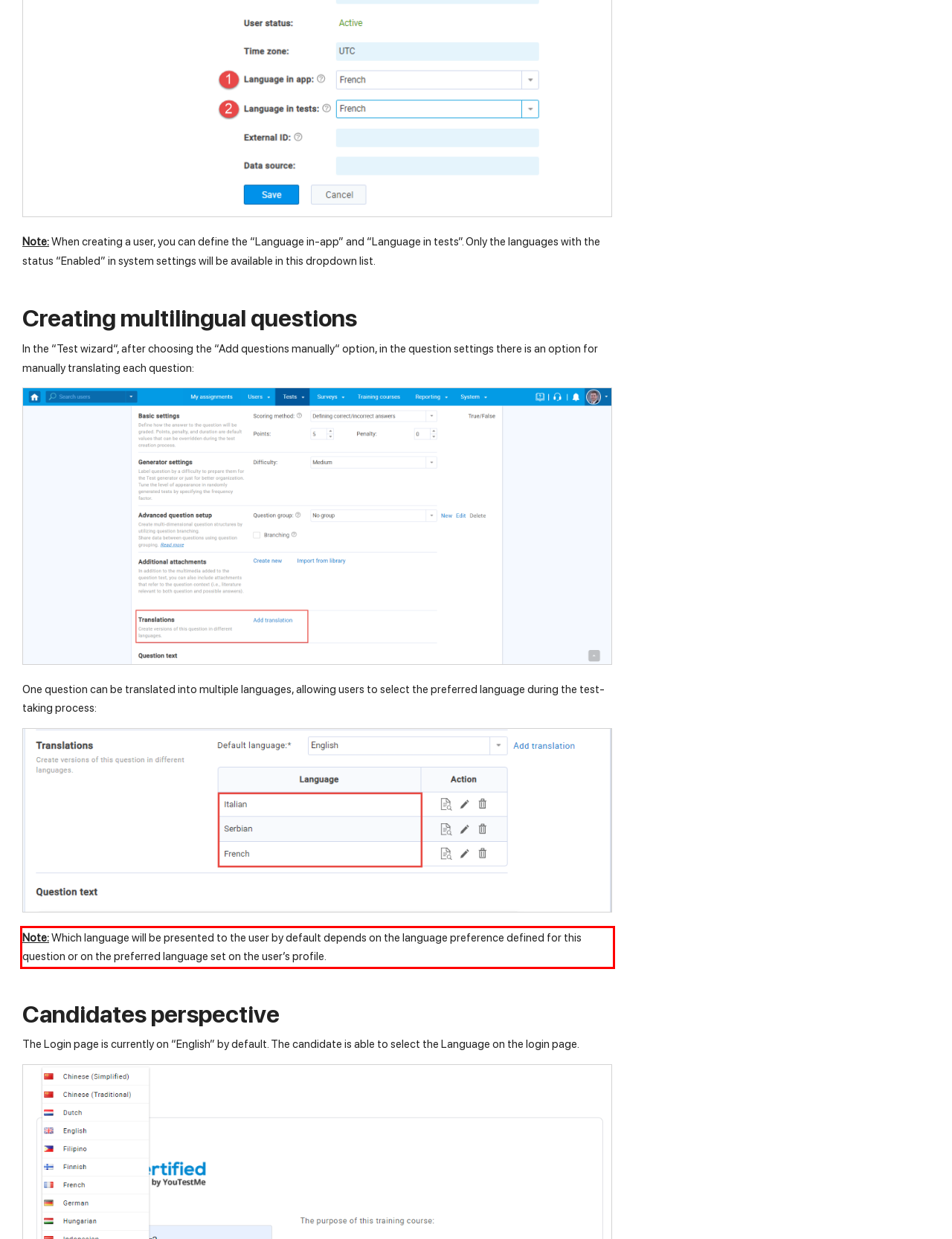Identify the text within the red bounding box on the webpage screenshot and generate the extracted text content.

Note: Which language will be presented to the user by default depends on the language preference defined for this question or on the preferred language set on the user’s profile.